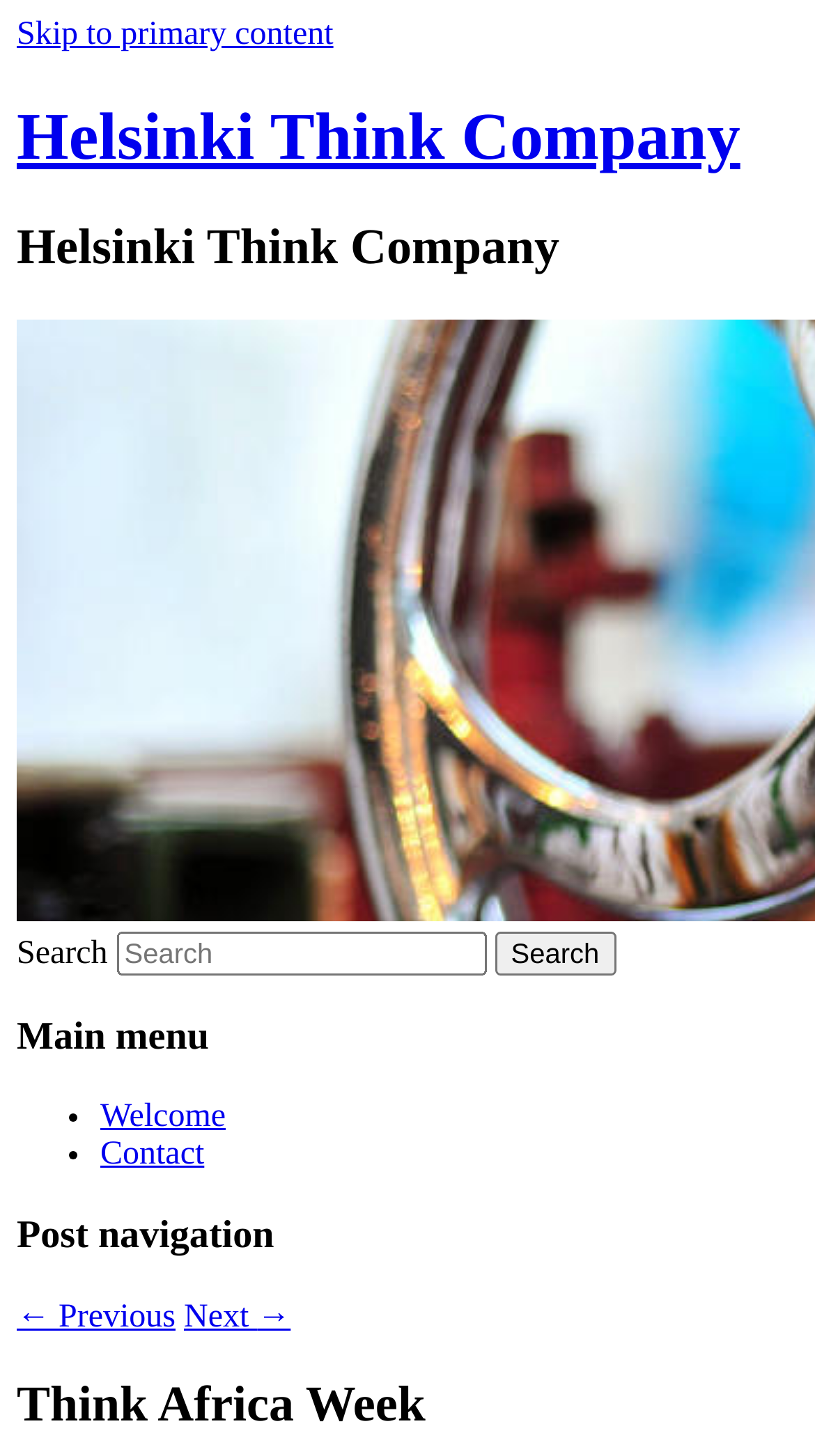Please identify the bounding box coordinates of the area that needs to be clicked to follow this instruction: "Go to previous post".

[0.021, 0.892, 0.215, 0.916]